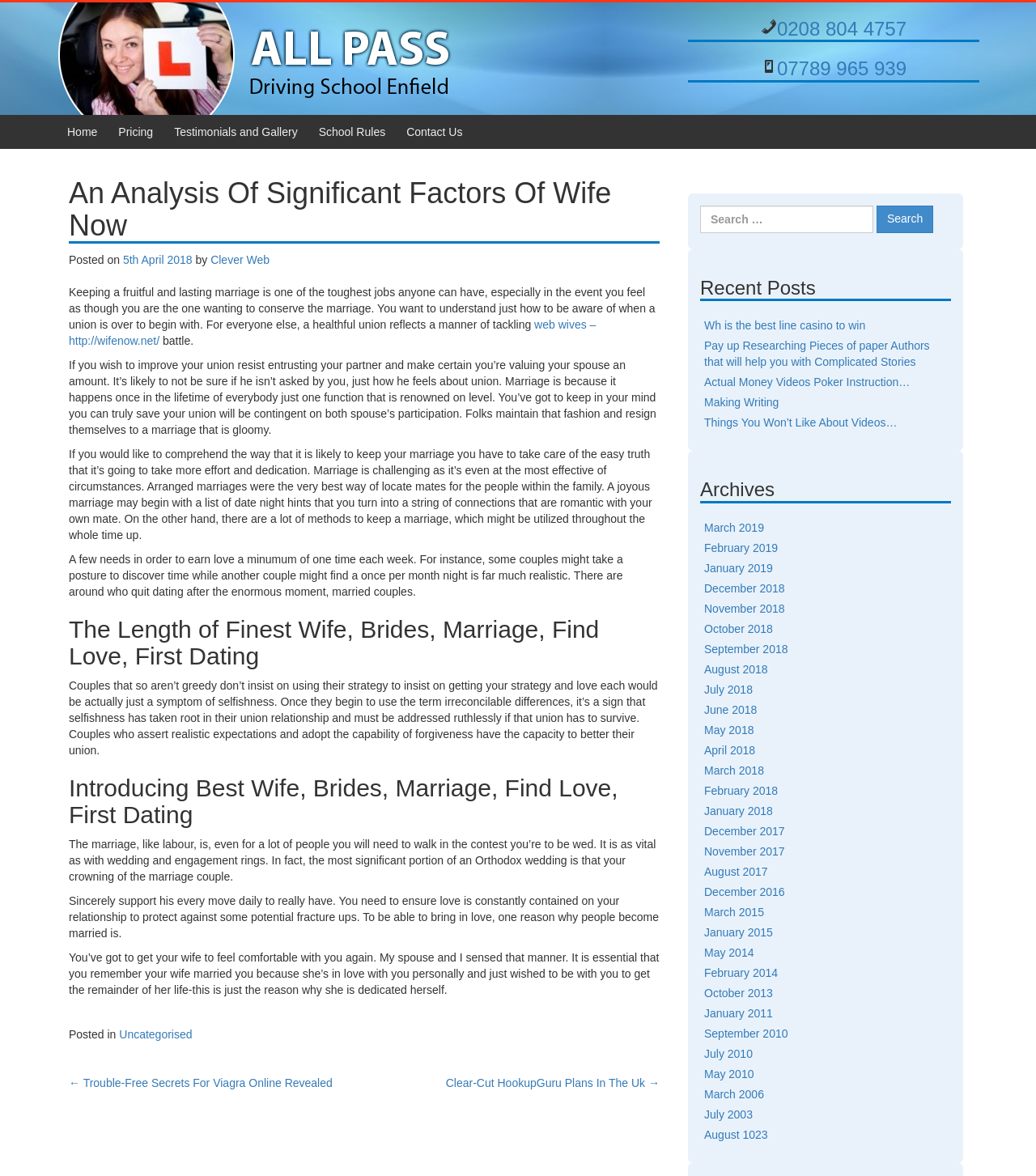Extract the bounding box coordinates for the described element: "Actual Money Videos Poker Instruction…". The coordinates should be represented as four float numbers between 0 and 1: [left, top, right, bottom].

[0.68, 0.32, 0.878, 0.331]